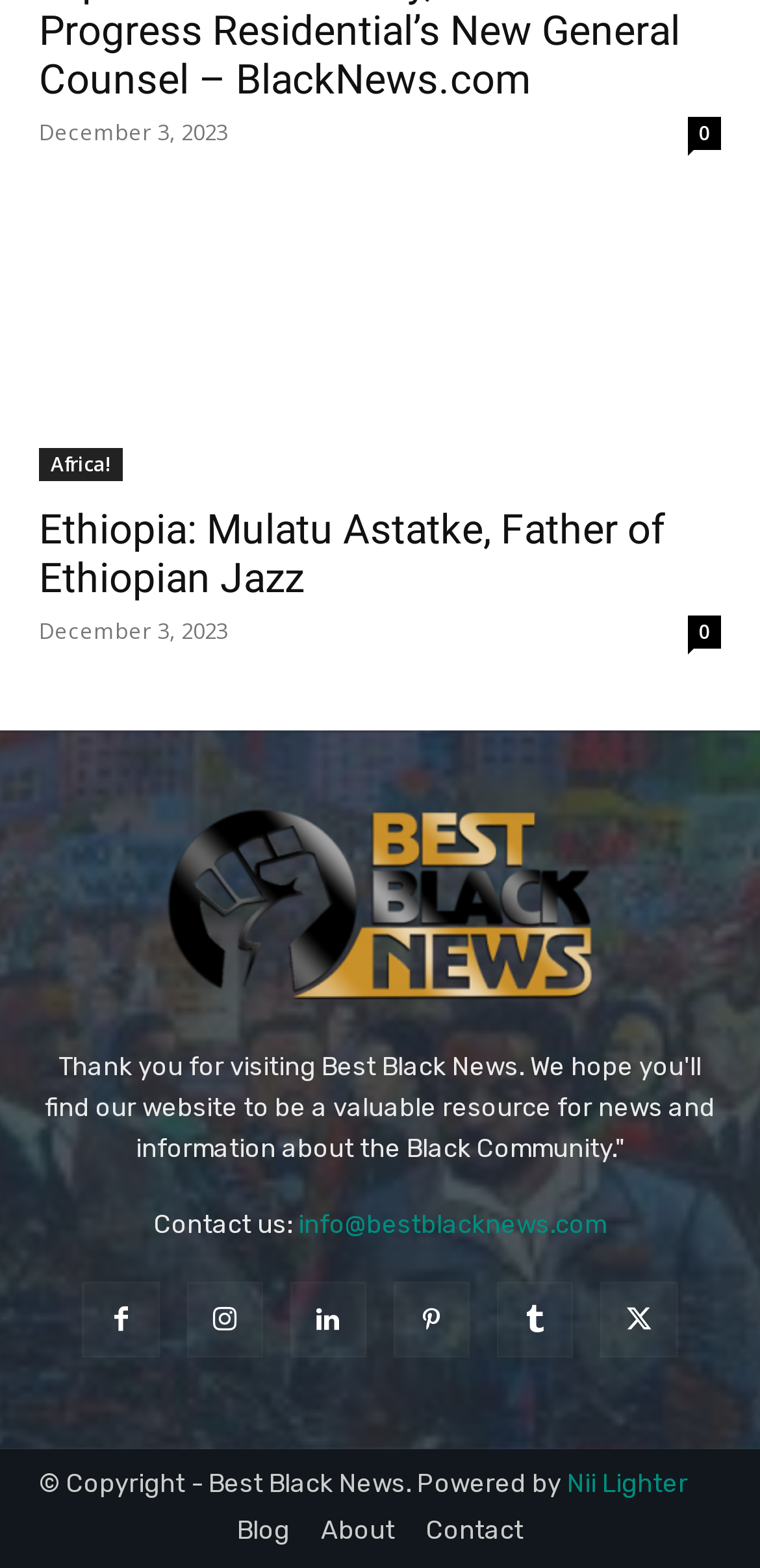Identify the bounding box coordinates of the clickable region required to complete the instruction: "Contact Best Black News via email". The coordinates should be given as four float numbers within the range of 0 and 1, i.e., [left, top, right, bottom].

[0.392, 0.771, 0.797, 0.79]